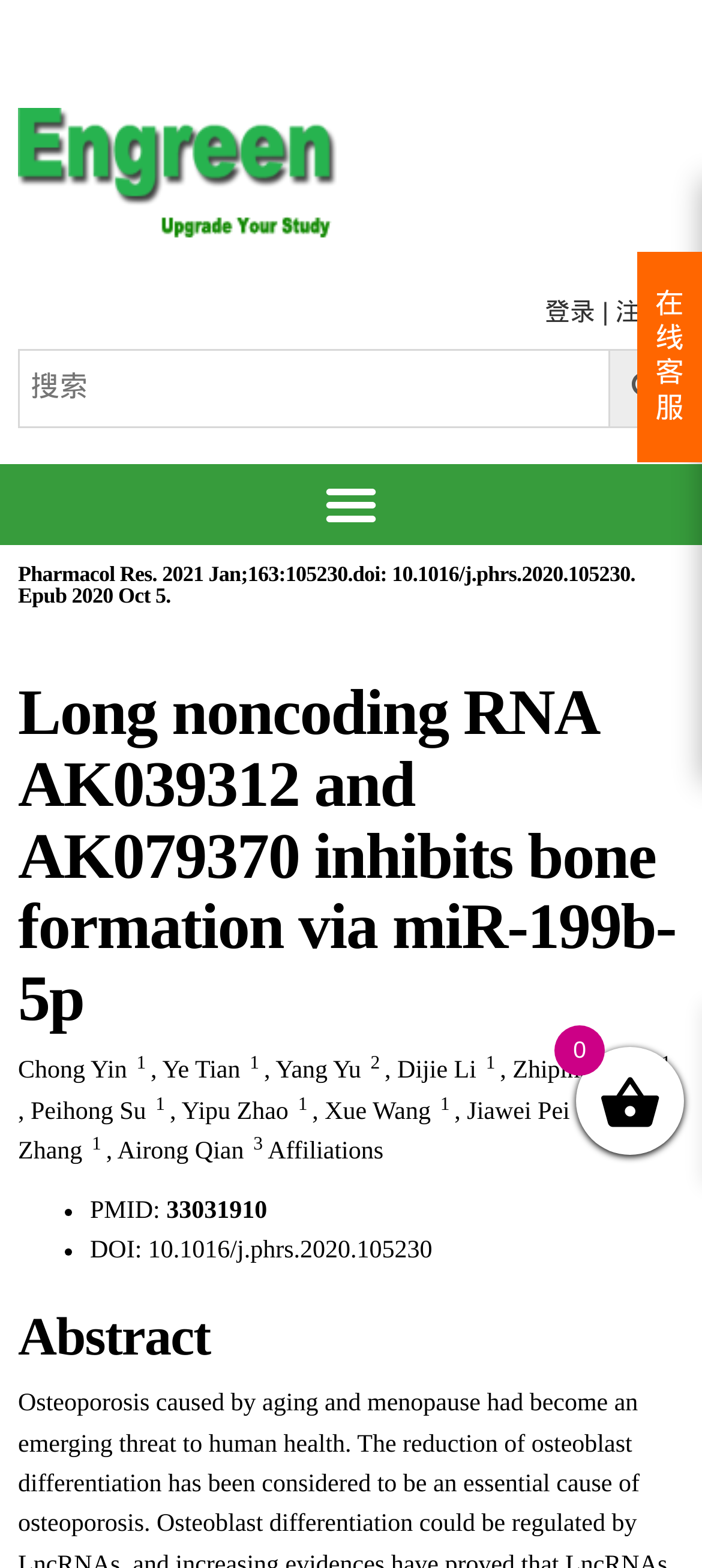Determine the heading of the webpage and extract its text content.

Long noncoding RNA AK039312 and AK079370 inhibits bone formation via miR-199b-5p